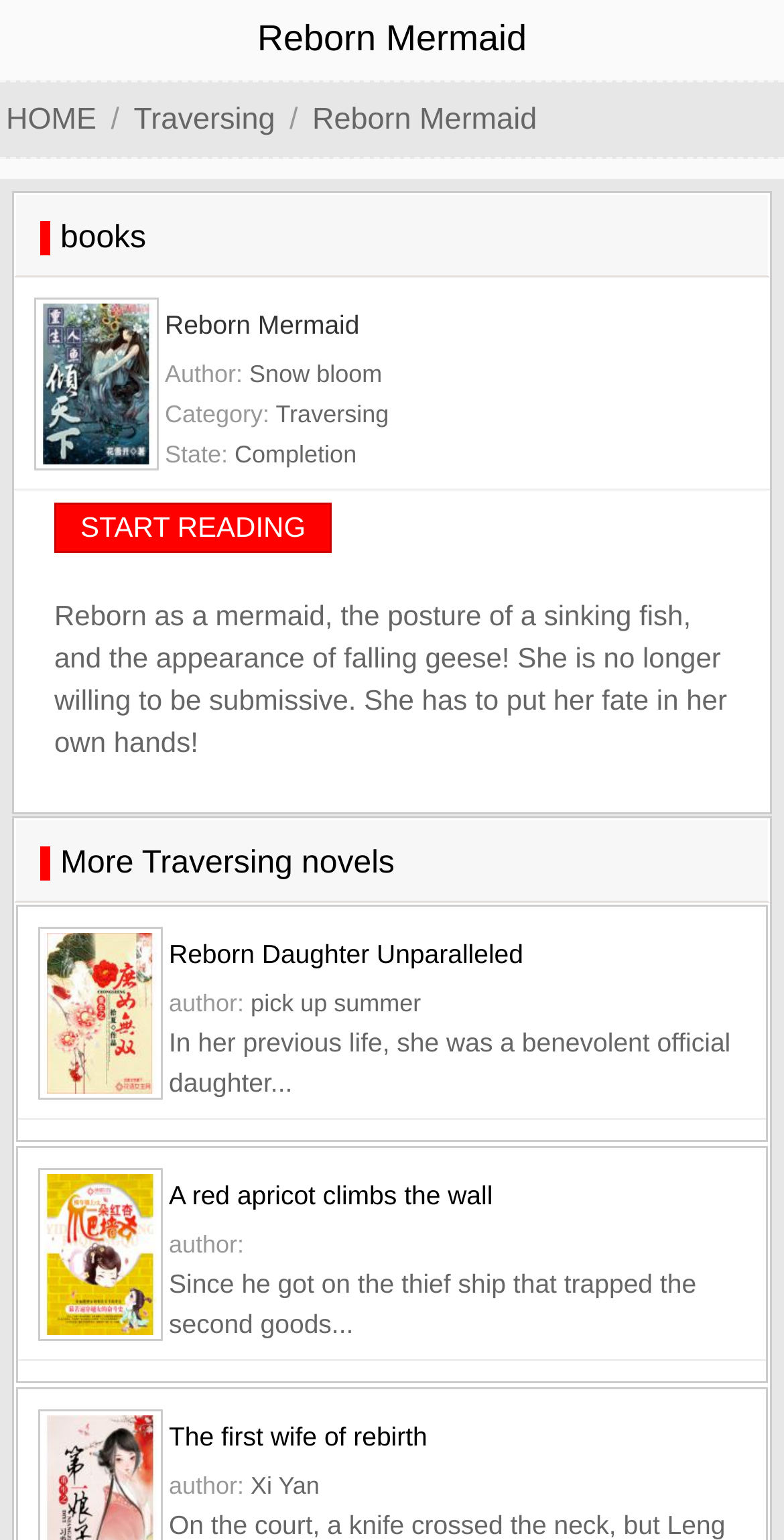Determine the bounding box coordinates (top-left x, top-left y, bottom-right x, bottom-right y) of the UI element described in the following text: HOME

[0.008, 0.067, 0.123, 0.089]